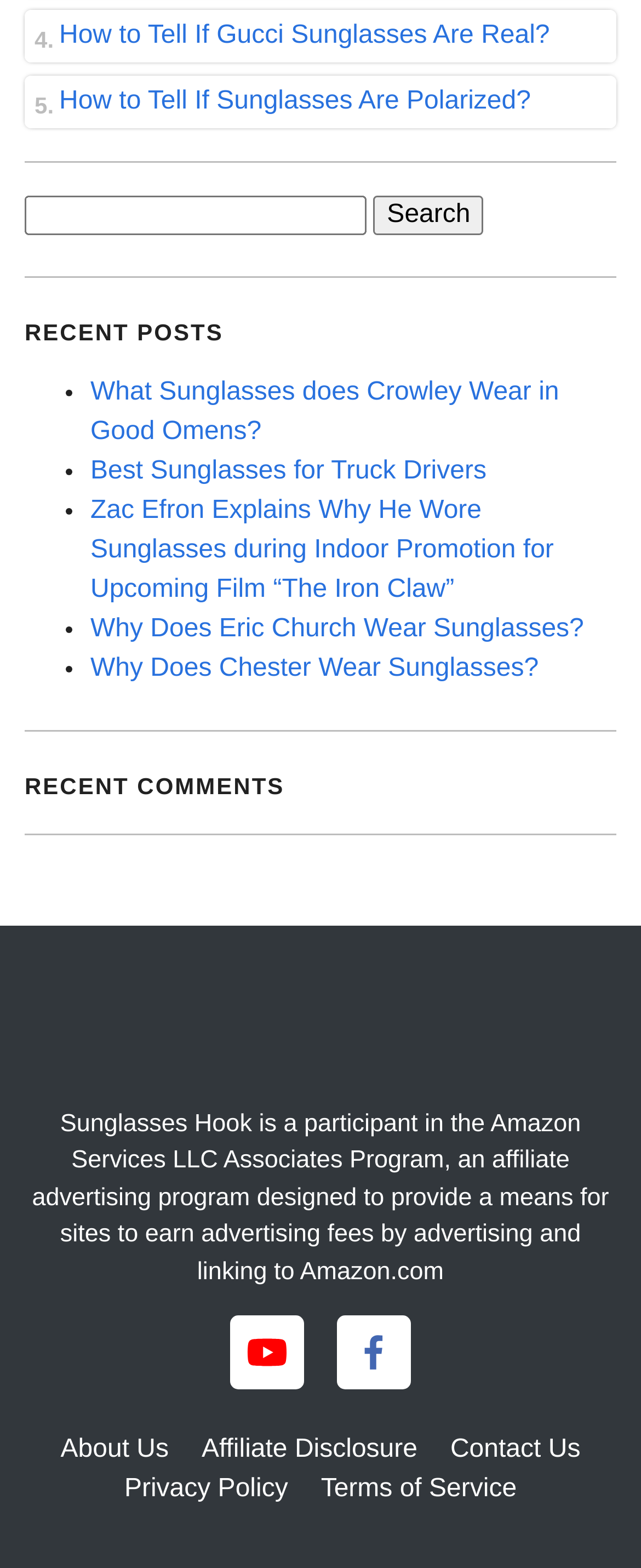Please indicate the bounding box coordinates for the clickable area to complete the following task: "Search for something". The coordinates should be specified as four float numbers between 0 and 1, i.e., [left, top, right, bottom].

[0.038, 0.125, 0.962, 0.15]